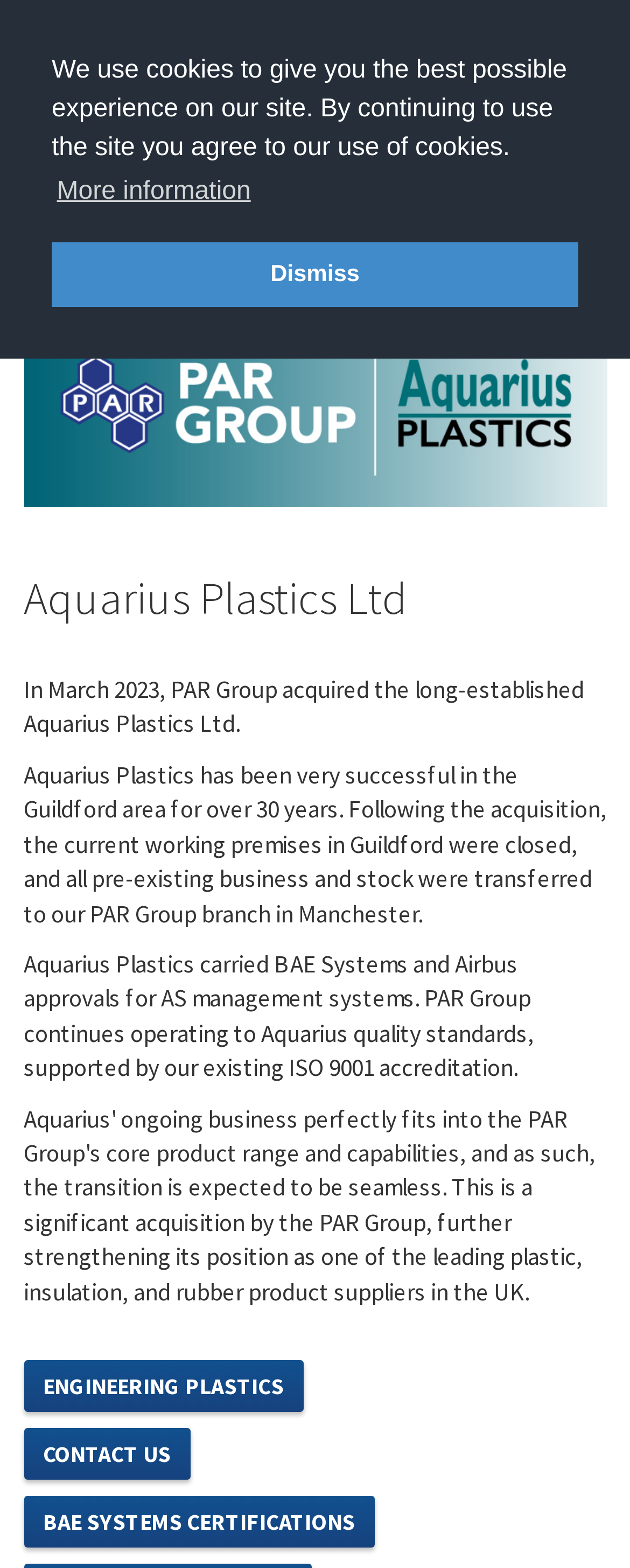With reference to the image, please provide a detailed answer to the following question: Where was Aquarius Plastics Ltd located?

According to the webpage, 'Aquarius Plastics has been very successful in the Guildford area for over 30 years.' This indicates that Aquarius Plastics Ltd was located in Guildford.